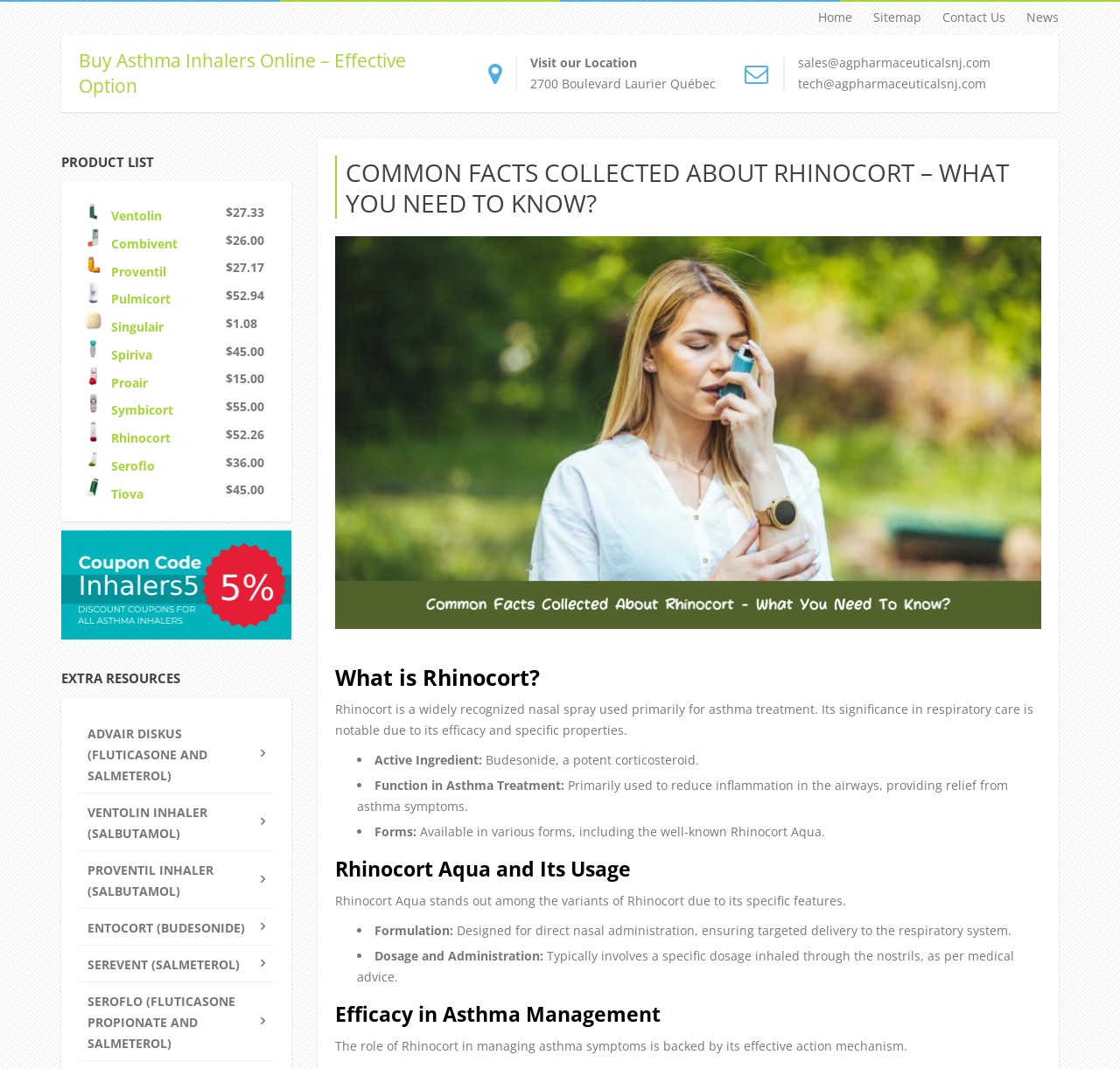Provide the bounding box coordinates for the specified HTML element described in this description: "Proair $15.00". The coordinates should be four float numbers ranging from 0 to 1, in the format [left, top, right, bottom].

[0.07, 0.342, 0.244, 0.368]